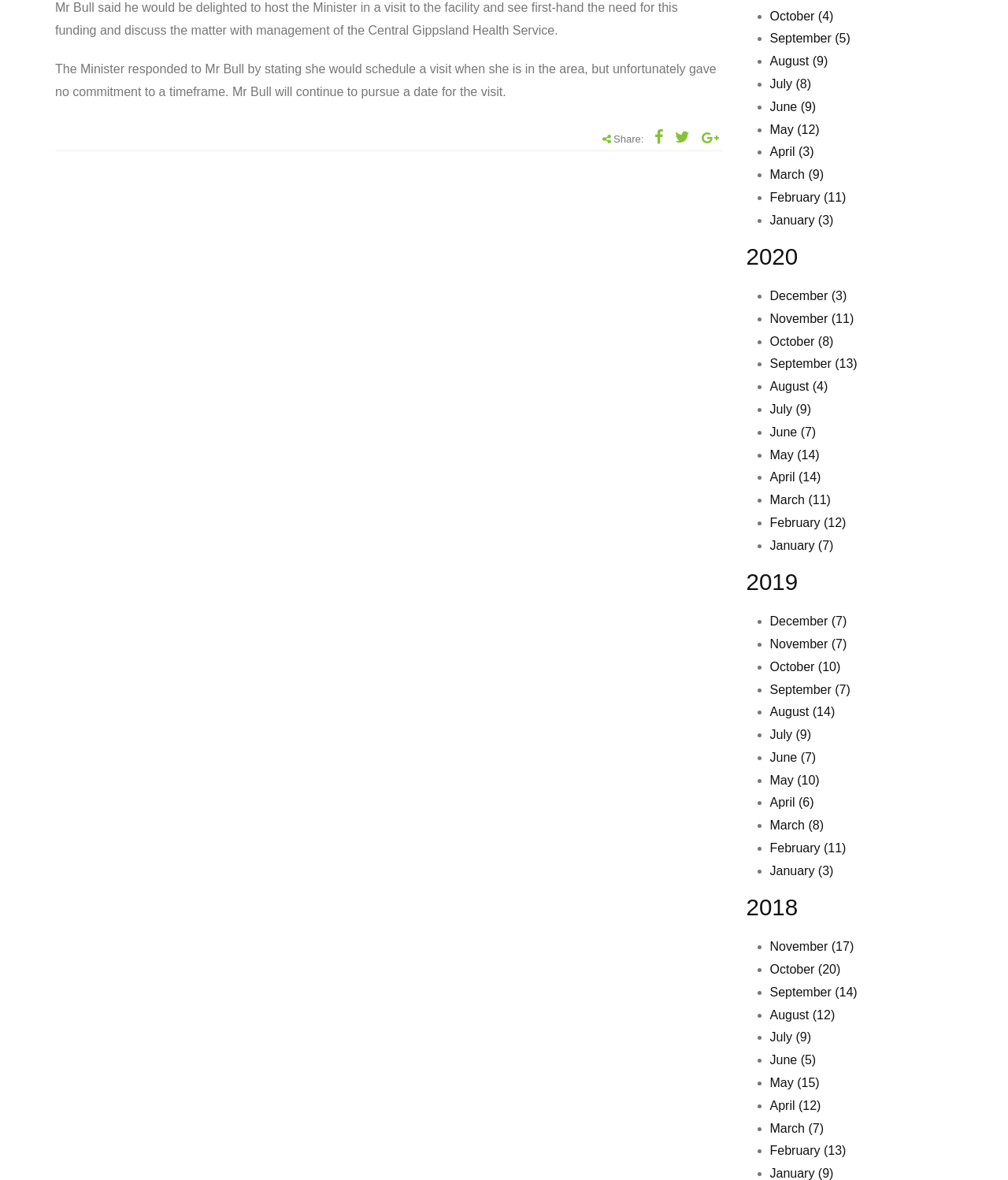Locate the bounding box coordinates of the area to click to fulfill this instruction: "Apply for a job". The bounding box should be presented as four float numbers between 0 and 1, in the order [left, top, right, bottom].

None